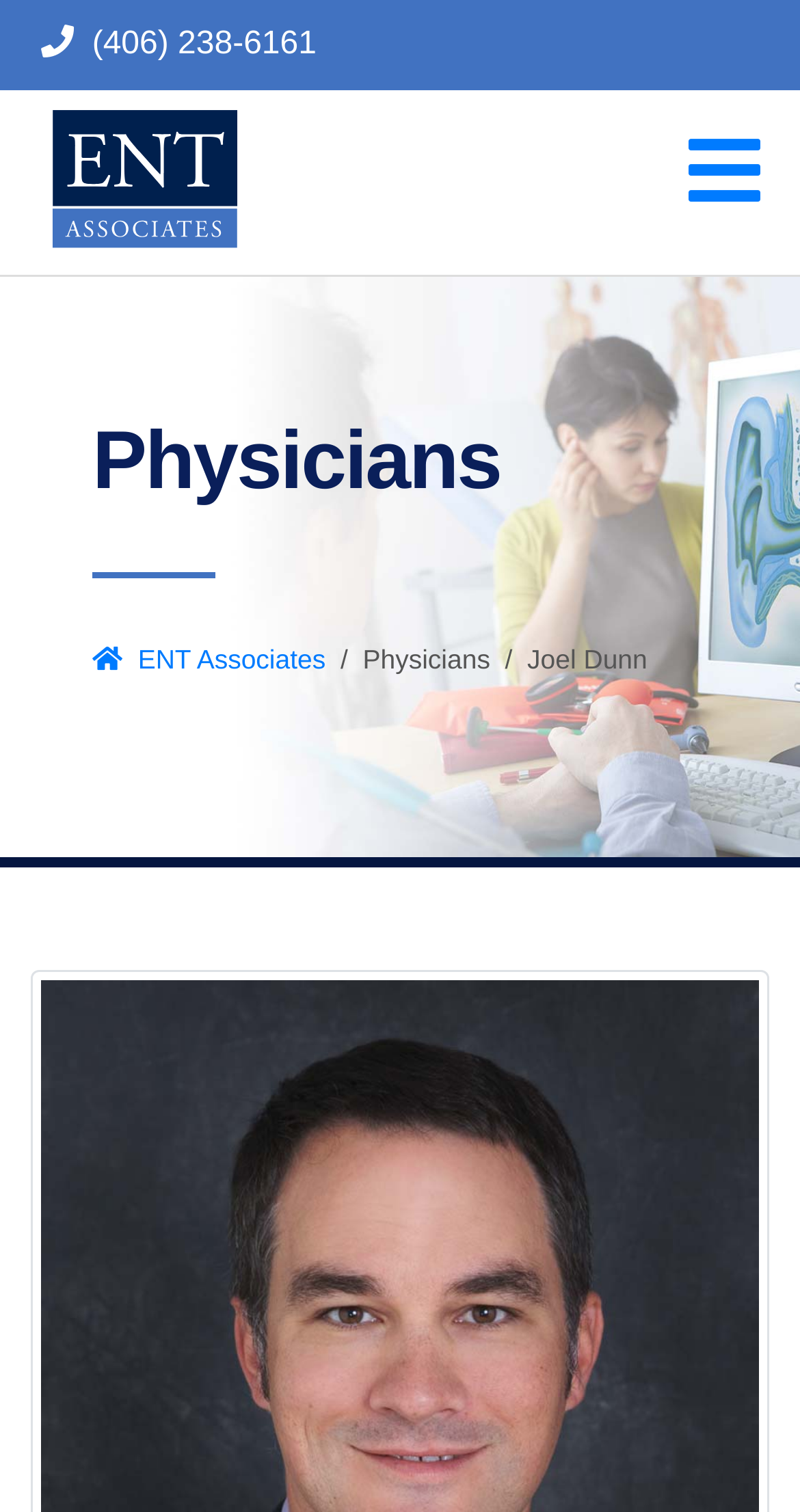Please give a succinct answer using a single word or phrase:
What is the URL of the website?

http://entabillings.com